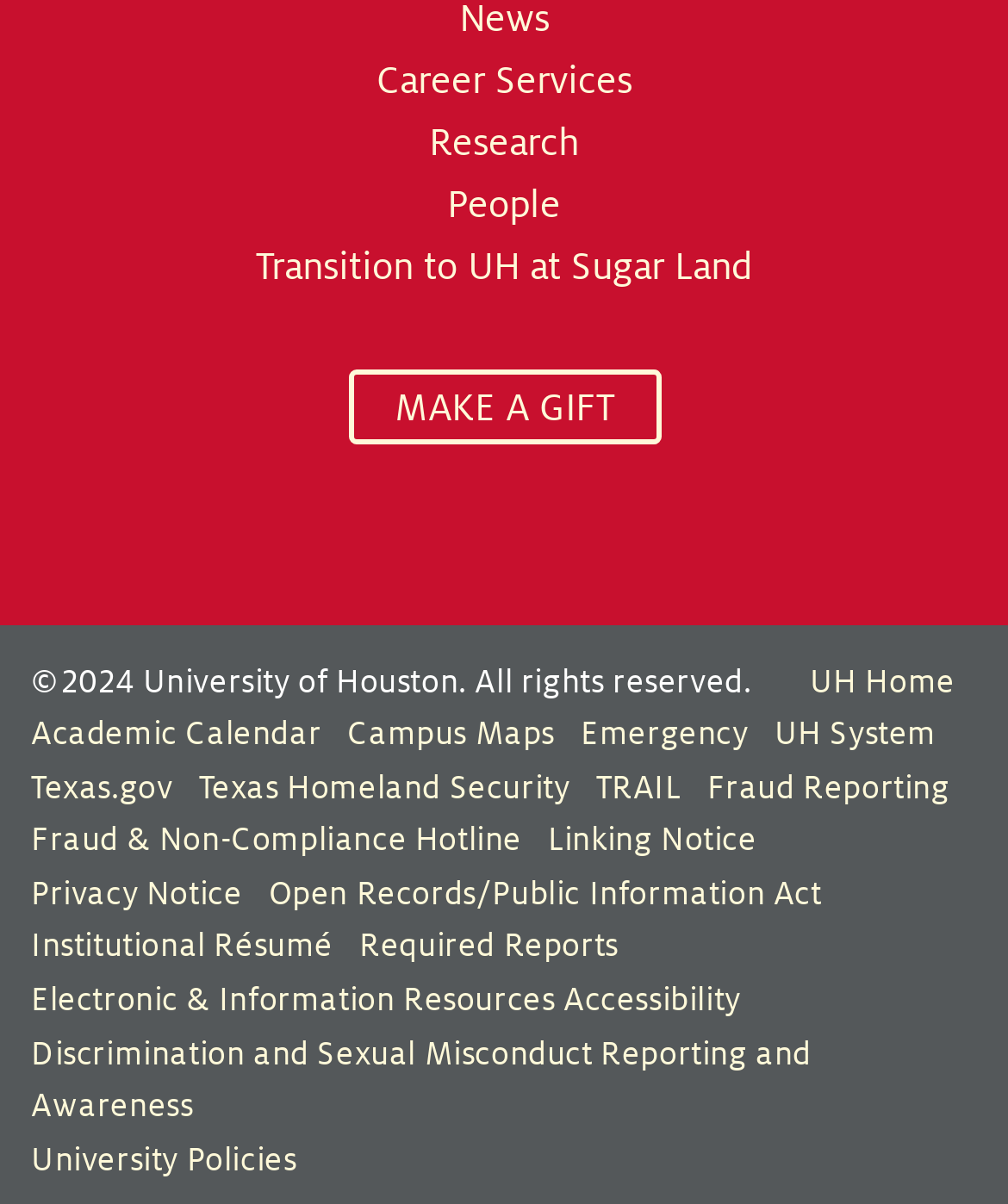Specify the bounding box coordinates of the region I need to click to perform the following instruction: "Report Fraud". The coordinates must be four float numbers in the range of 0 to 1, i.e., [left, top, right, bottom].

[0.701, 0.639, 0.942, 0.669]